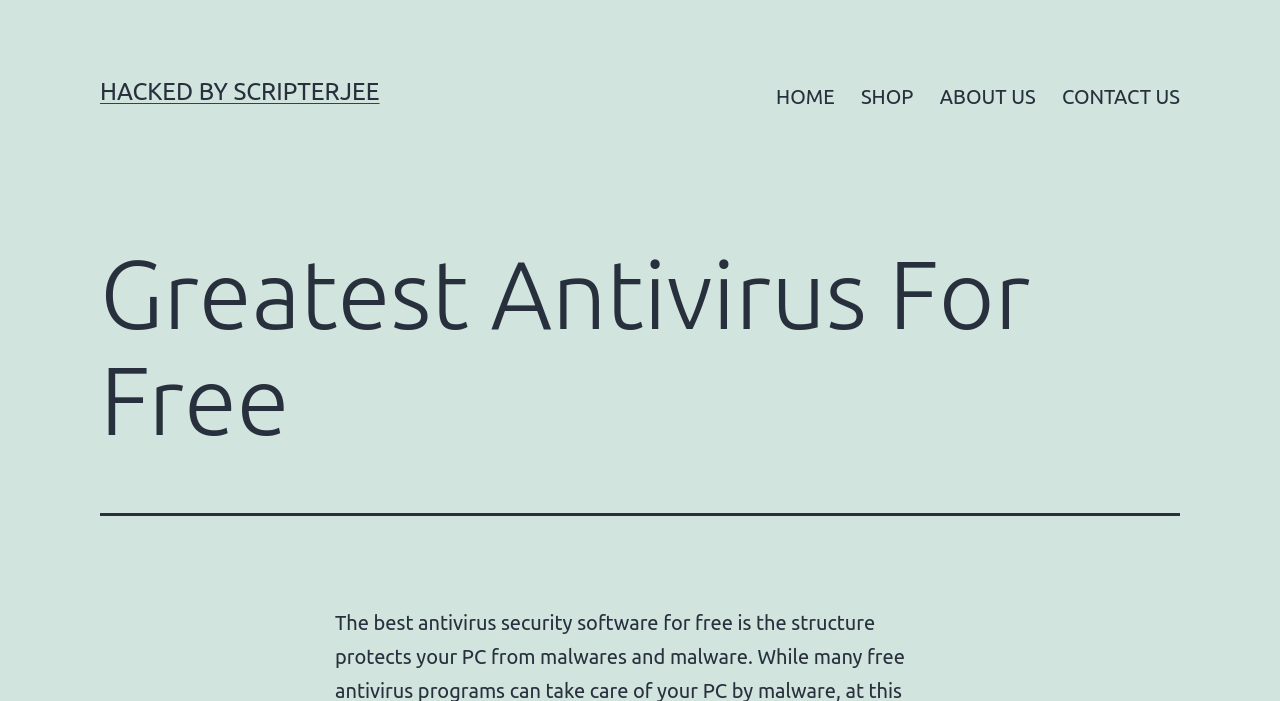How many menu items are in the primary menu?
Please use the image to provide a one-word or short phrase answer.

4